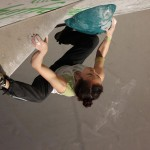Respond to the question below with a single word or phrase: Where does the scene likely take place?

Indoor climbing gym